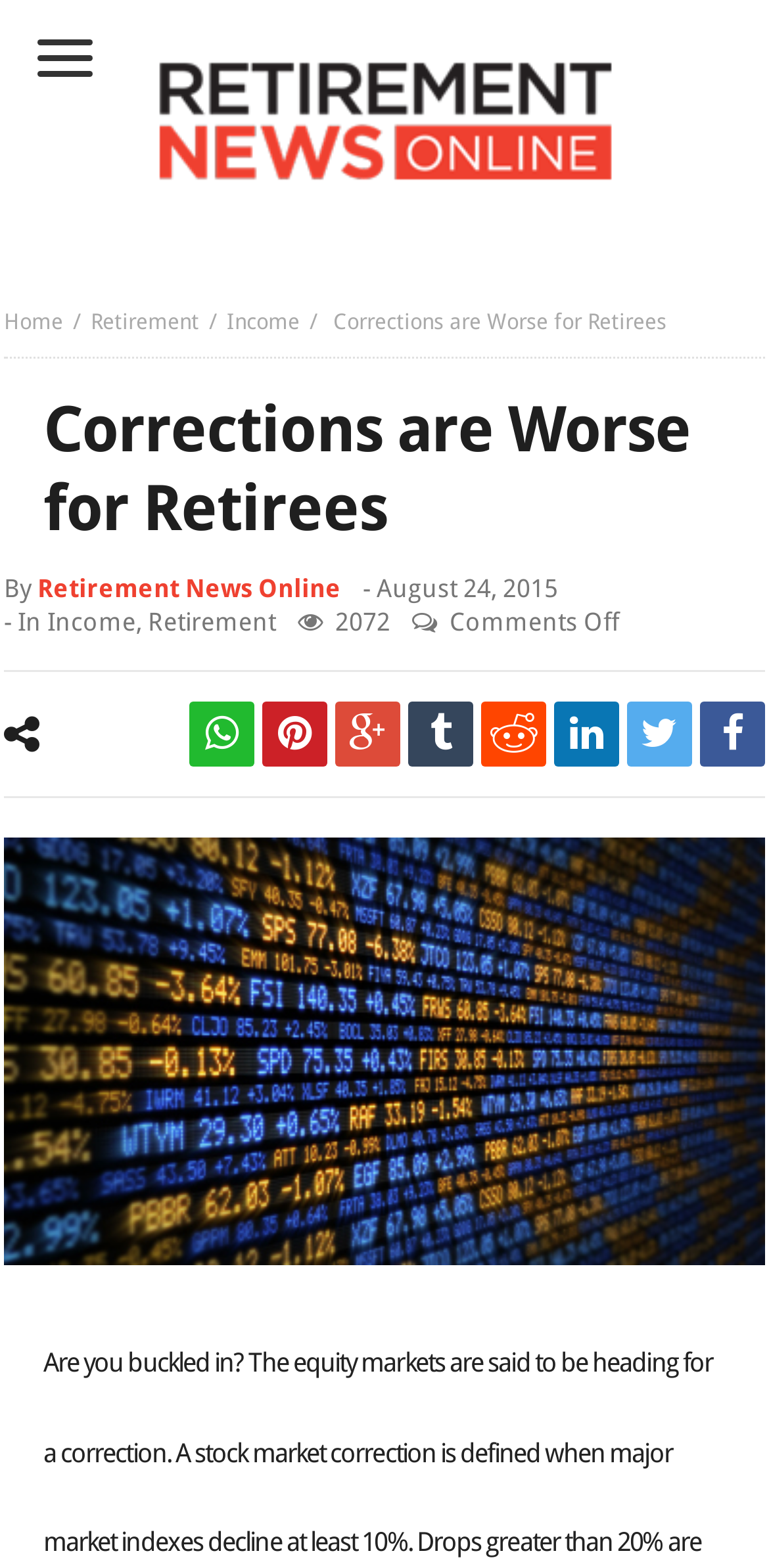Give a one-word or one-phrase response to the question: 
What is the category of the article?

Retirement